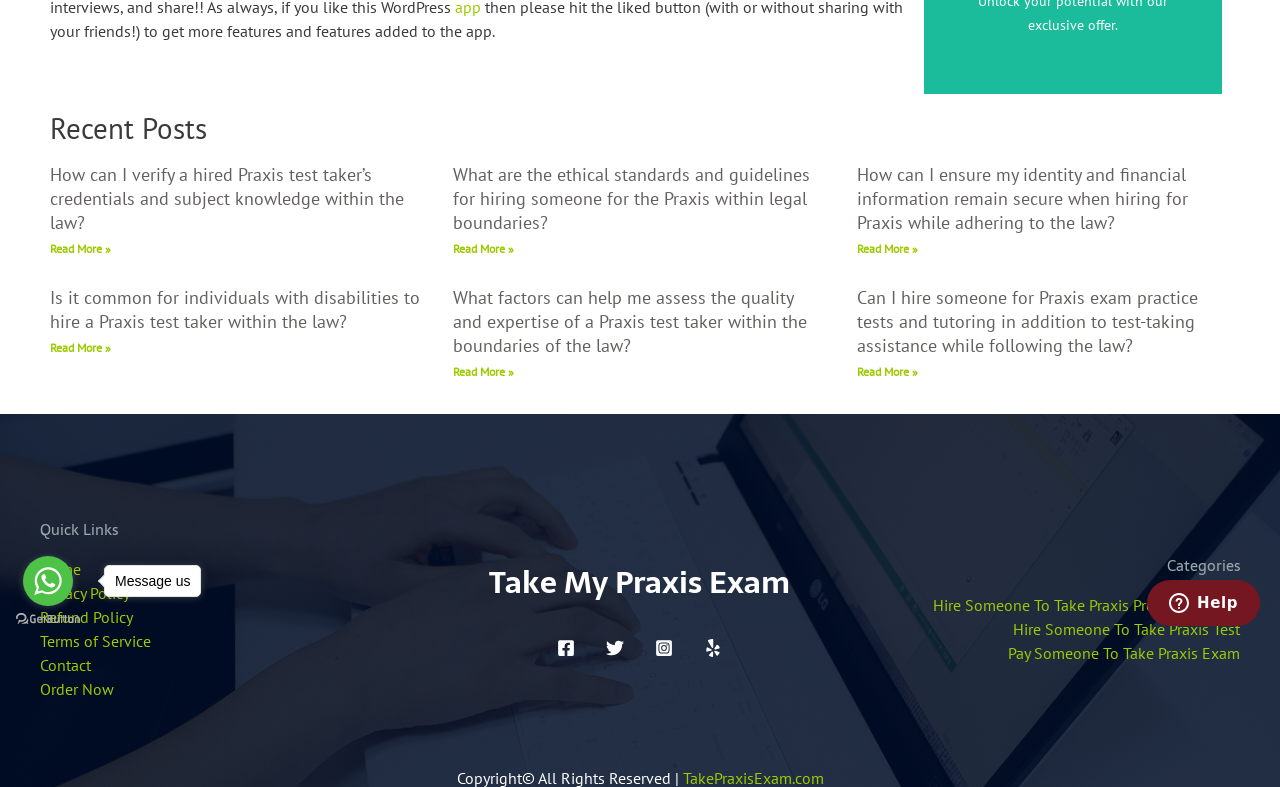Determine the bounding box for the described HTML element: "Read More »". Ensure the coordinates are four float numbers between 0 and 1 in the format [left, top, right, bottom].

[0.354, 0.306, 0.402, 0.325]